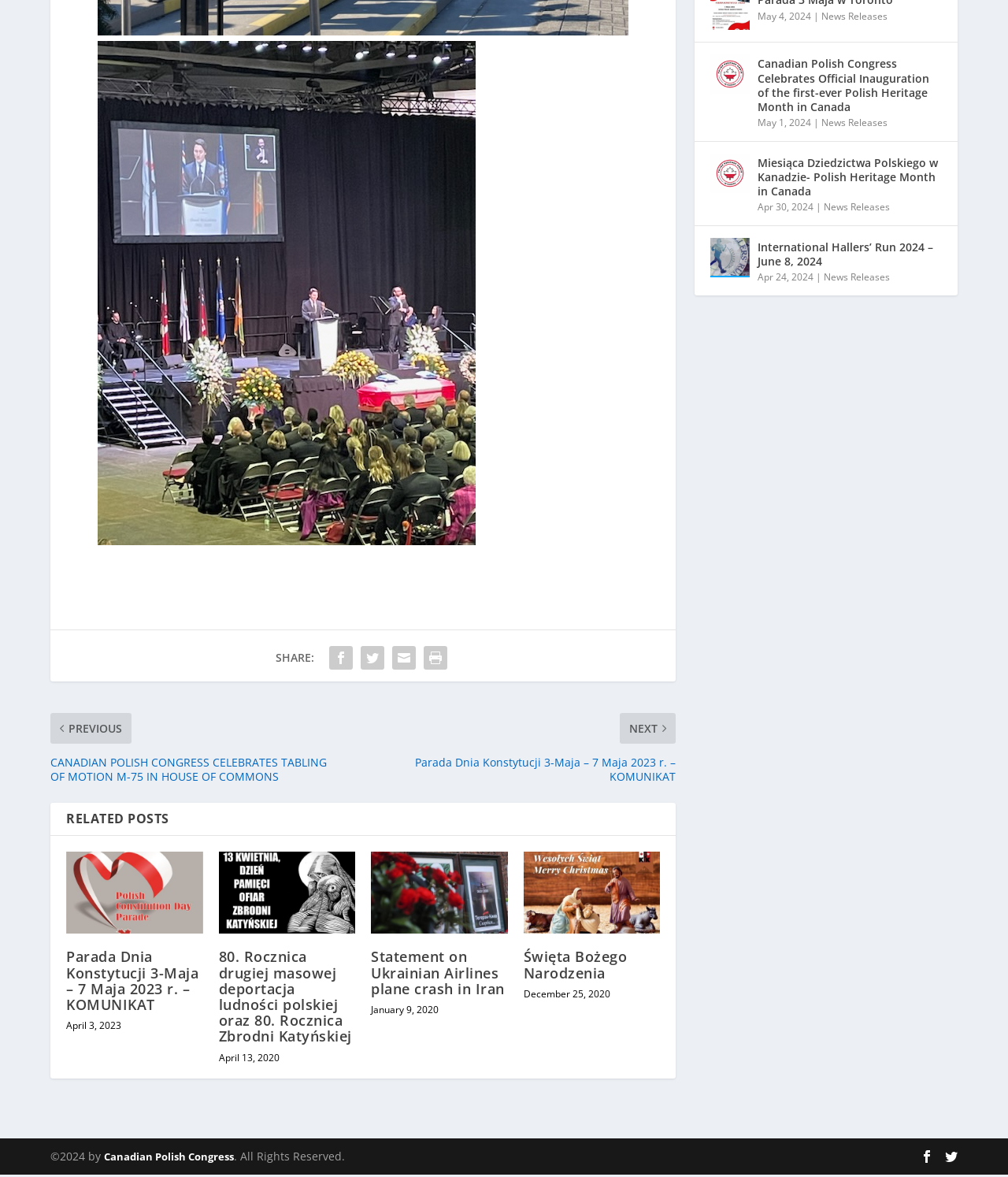Find the bounding box coordinates for the area that should be clicked to accomplish the instruction: "Check copyright information".

[0.103, 0.965, 0.232, 0.977]